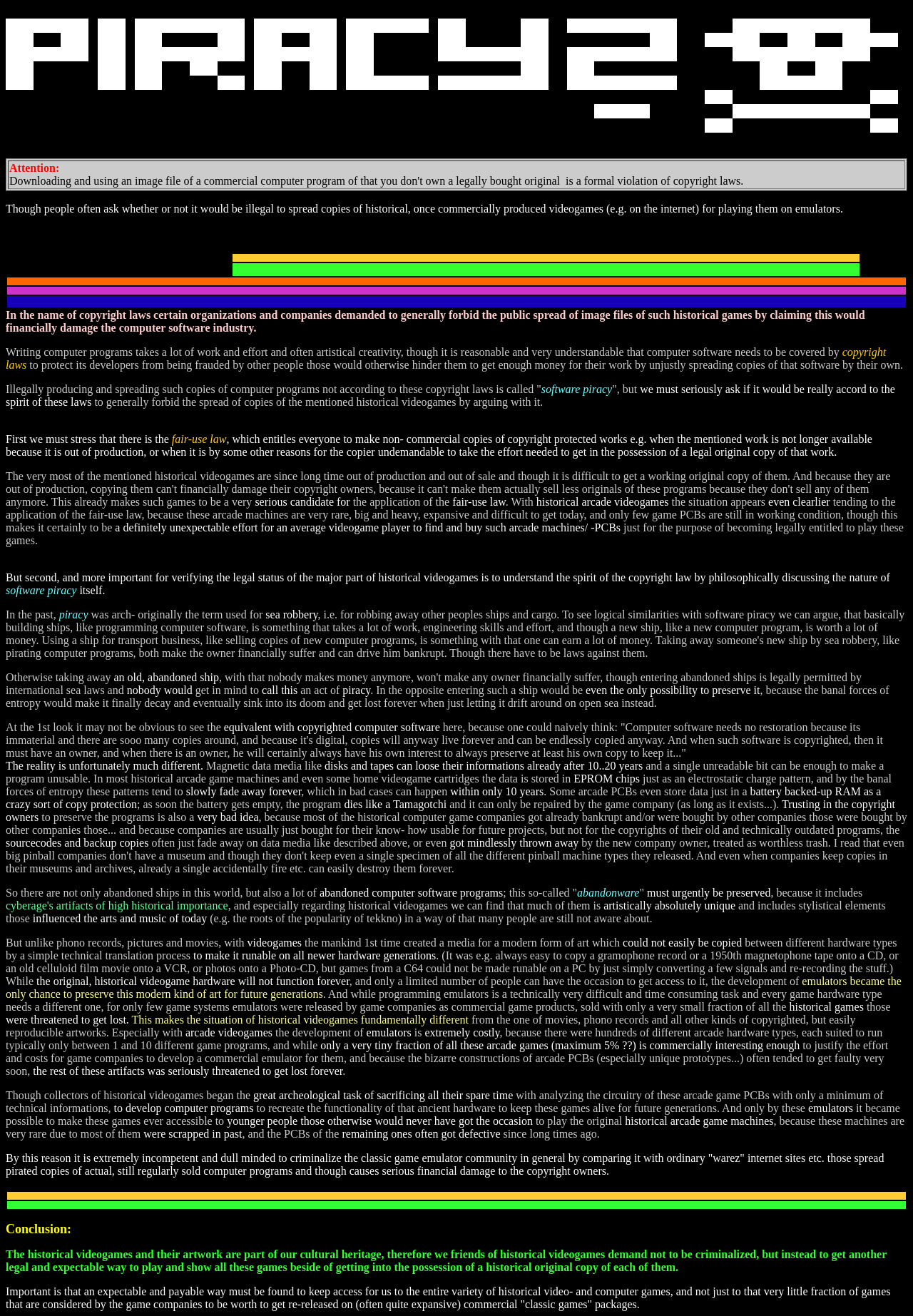Provide a thorough and detailed response to the question by examining the image: 
How many table cells are there in the first row?

I counted the number of LayoutTableCell elements in the first LayoutTableRow element, and there are 35 of them.